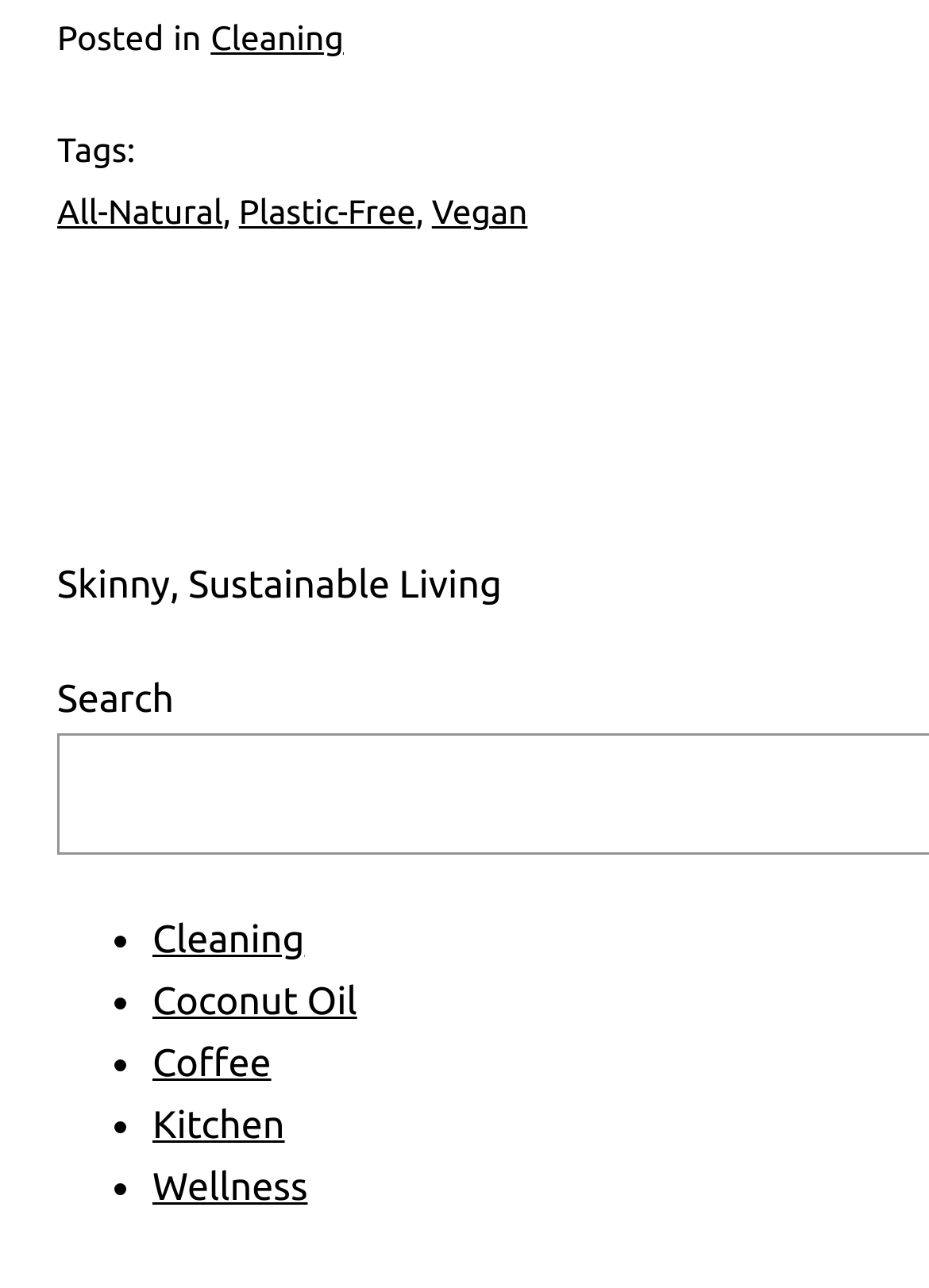Find and provide the bounding box coordinates for the UI element described here: "Wellness". The coordinates should be given as four float numbers between 0 and 1: [left, top, right, bottom].

[0.164, 0.905, 0.331, 0.938]